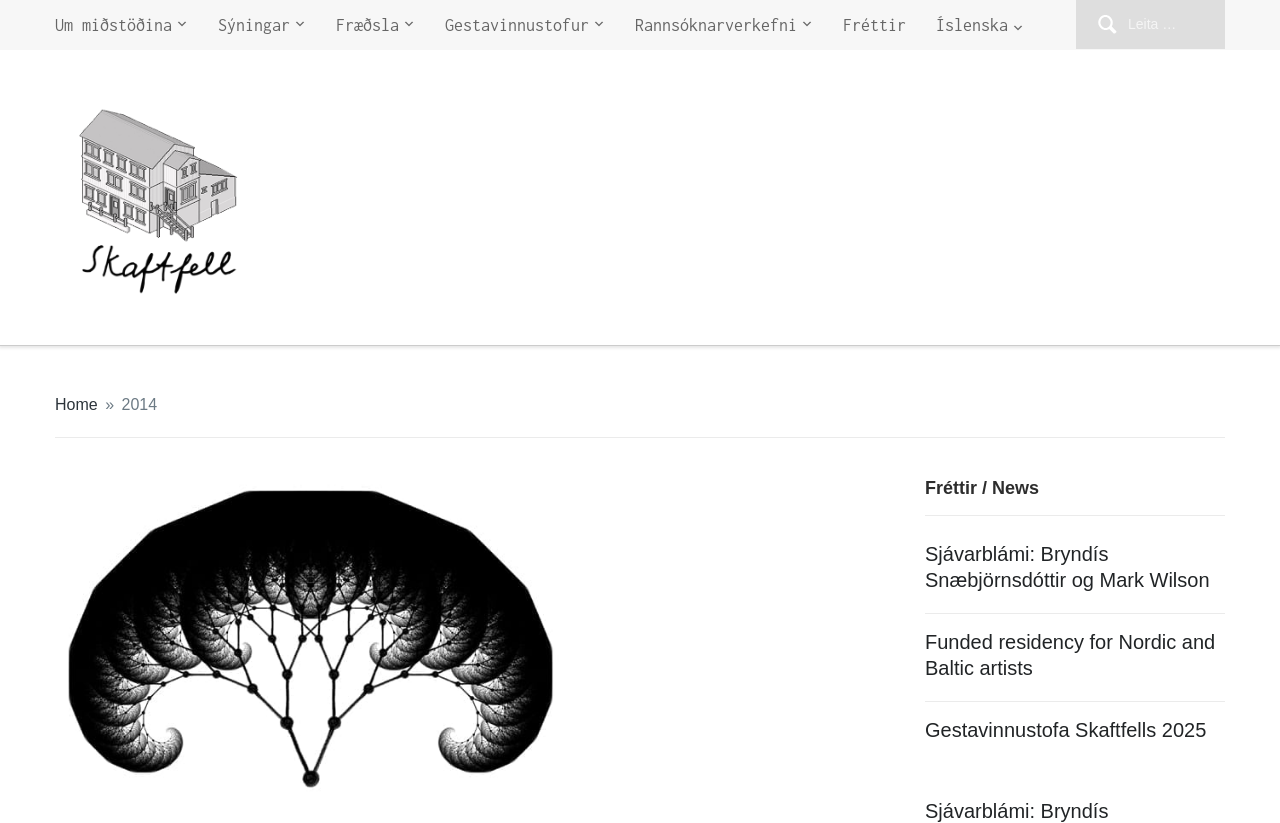How many news articles are listed on the page?
Using the screenshot, give a one-word or short phrase answer.

3